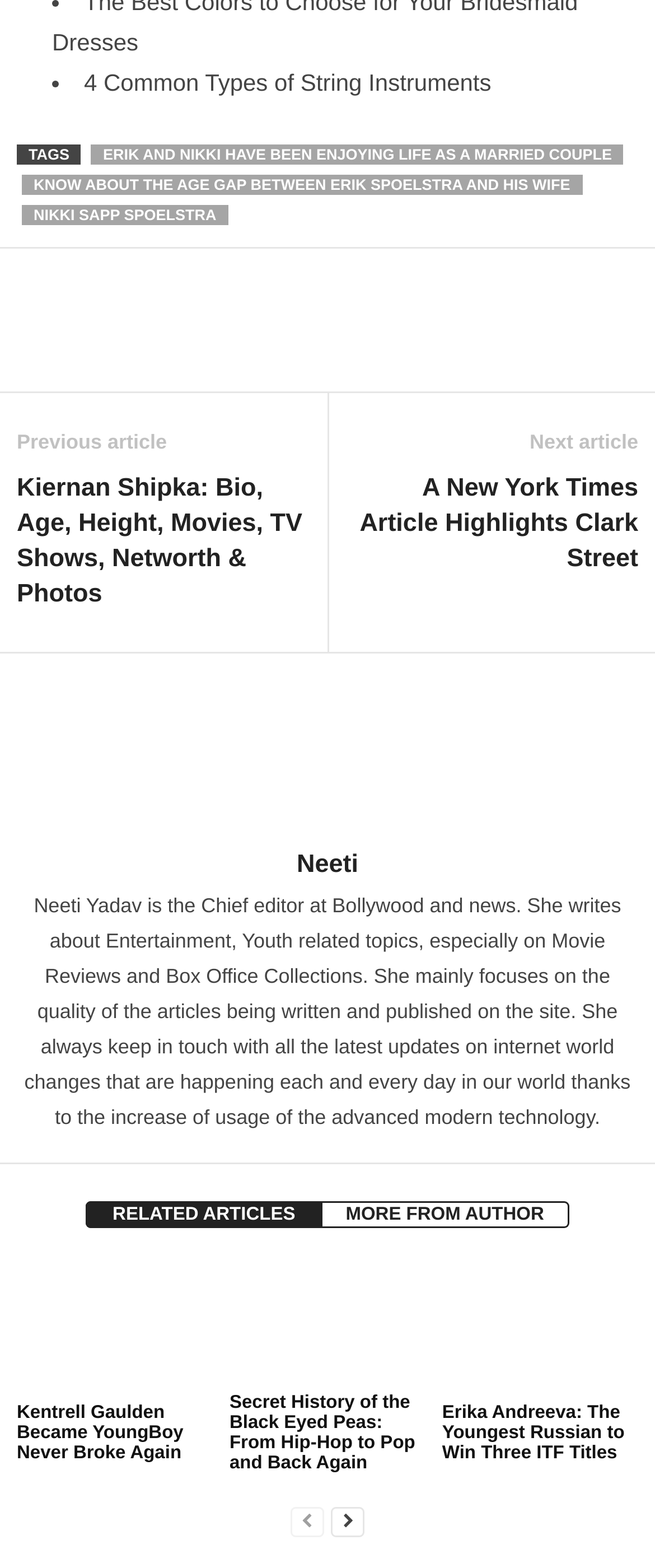Please give the bounding box coordinates of the area that should be clicked to fulfill the following instruction: "Click on the link to read about Kentrell Gaulden Became YoungBoy Never Broke Again". The coordinates should be in the format of four float numbers from 0 to 1, i.e., [left, top, right, bottom].

[0.026, 0.894, 0.28, 0.933]